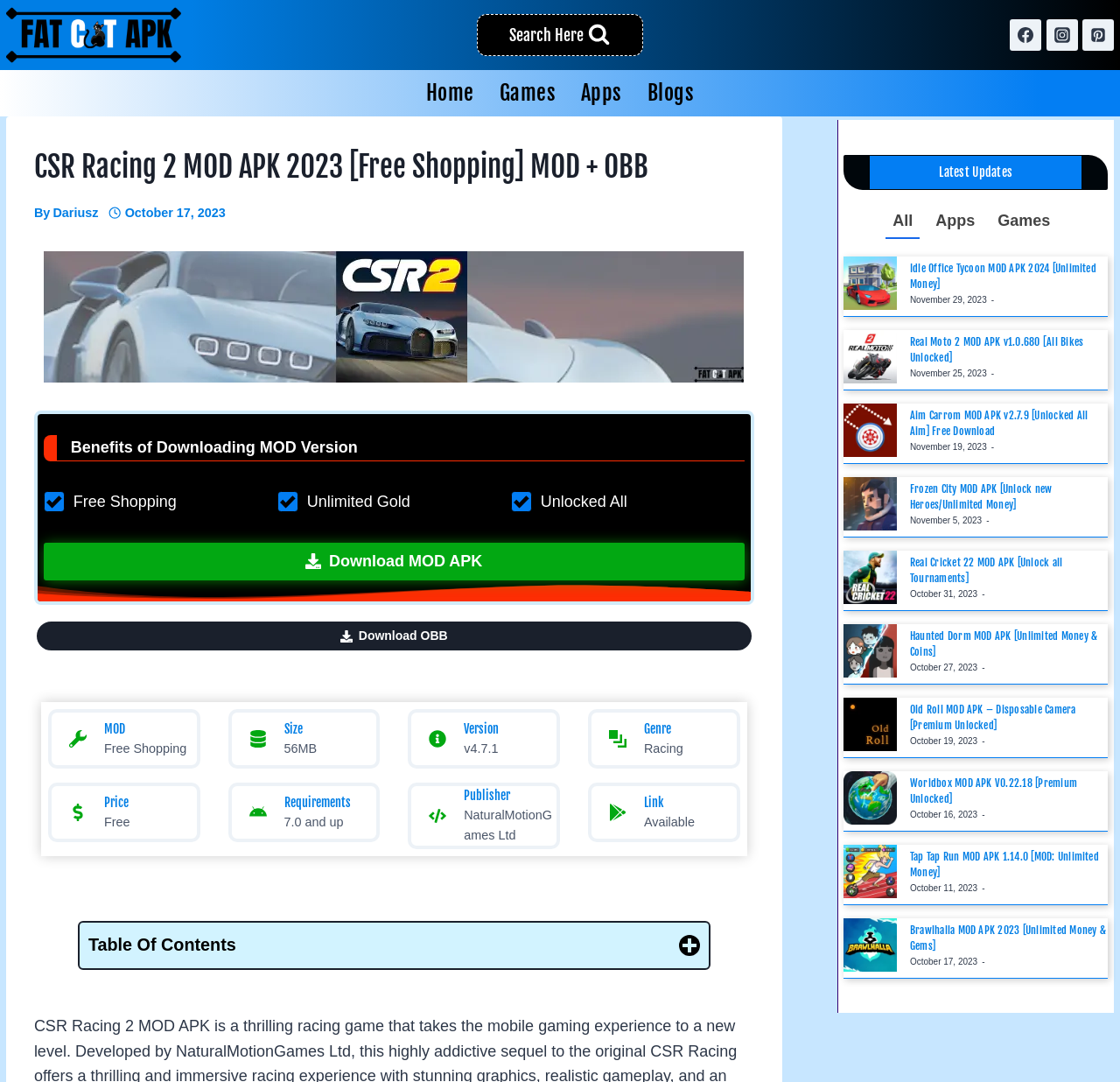Write a detailed summary of the webpage, including text, images, and layout.

This webpage is about CSR Racing 2 MOD APK, a racing game. At the top, there is a navigation menu with links to "Home", "Games", "Apps", and "Blogs". Below the navigation menu, there is a header section with the title "CSR Racing 2 MOD APK 2023 [Free Shopping] MOD + OBB" and a subheading "By Dariusz" with an image of a clock showing the time "October 17, 2023". 

To the right of the header section, there is a large image of the game CSR Racing 2 MOD APK. Below the image, there are three benefits of downloading the MOD version: "Free Shopping", "Unlimited Gold", and "Unlocked All". 

There are two buttons: "Download MOD APK" and "Download OBB". Below the buttons, there is a section with details about the MOD, including its size, version, genre, price, and requirements. 

On the right side of the page, there is a section with links to social media platforms, including Facebook, Instagram, and Pinterest. 

Further down the page, there is a table of contents with links to different sections of the article, including "Introduction Of CSR Racing 2 MOD APK", "The Storyline Of CSR Racing 2 MOD APK", "CSR Racing 2 MOD APK Gameplay", and "Download CSR Racing 2 Mod Latest Android APK". 

Below the table of contents, there is a section with latest updates, including links to other APKs, such as "Idle Office Tycoon APK" and "Real Moto 2 APK", each with its own image and details.